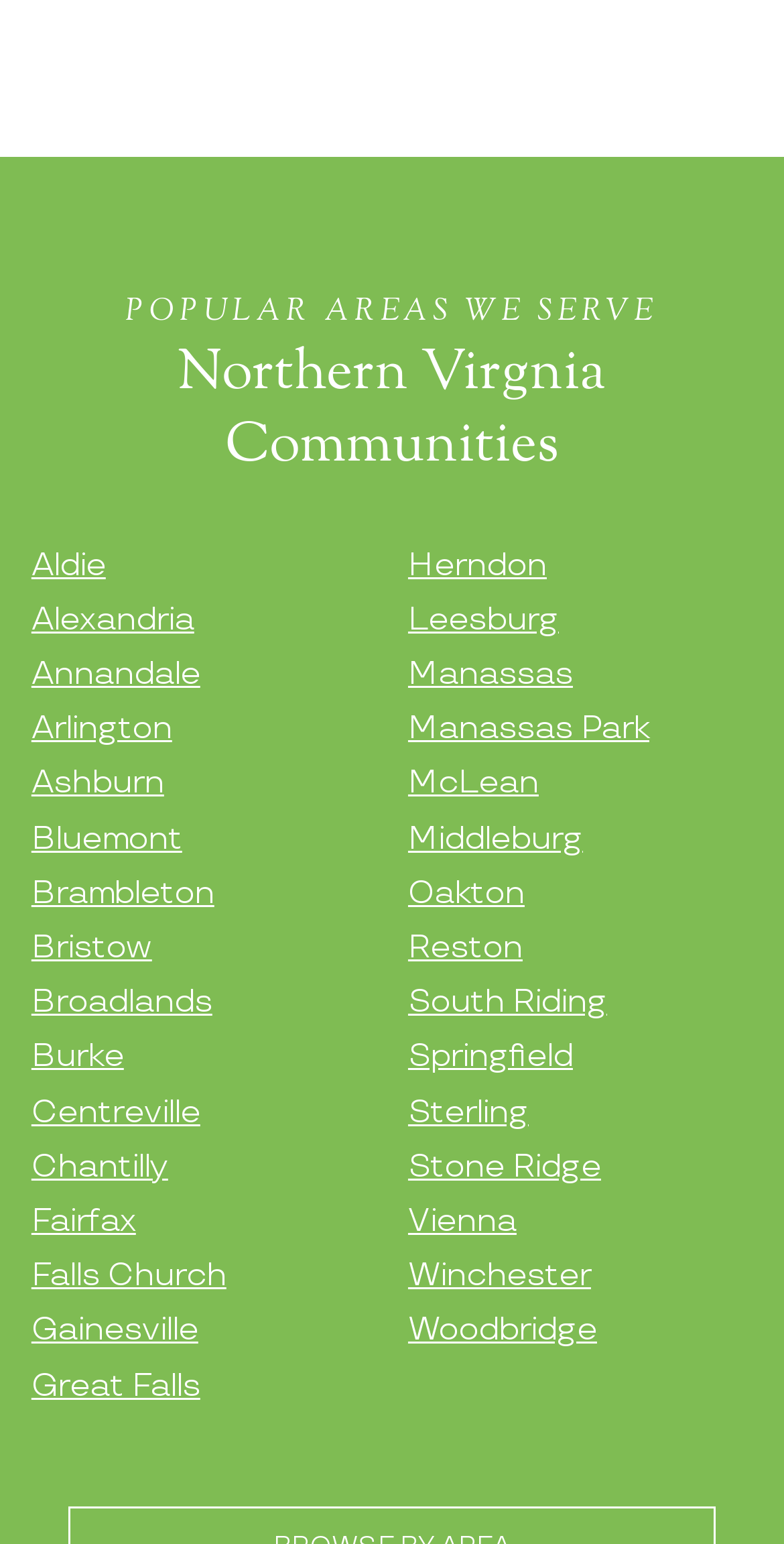Is 'Fairfax' one of the areas served?
Give a detailed and exhaustive answer to the question.

I searched the list of links under the 'Northern Virginia Communities' heading and found 'Fairfax' among the areas listed. Therefore, 'Fairfax' is one of the areas served.